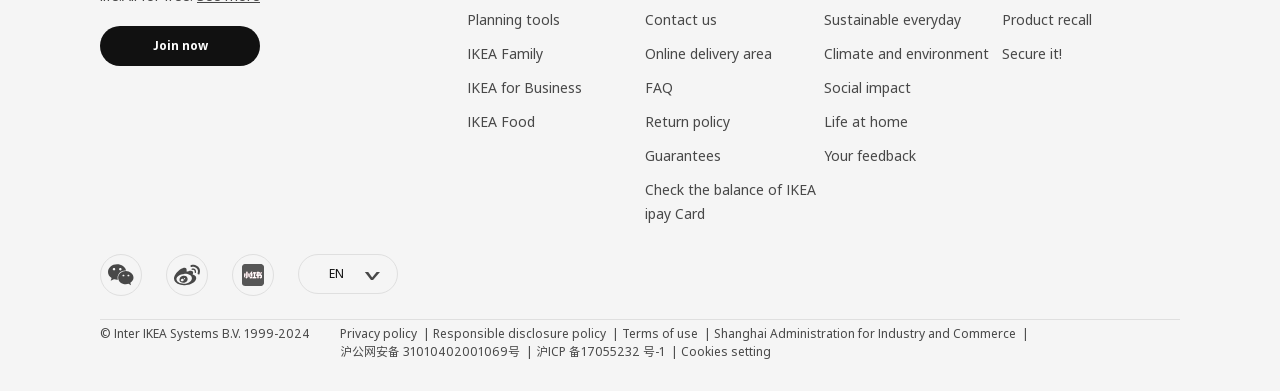What is the copyright information at the bottom?
Refer to the image and give a detailed response to the question.

I found a StaticText element with ID 320, which has the text '© Inter IKEA Systems B.V. 1999-2024', indicating the copyright information at the bottom of the webpage.